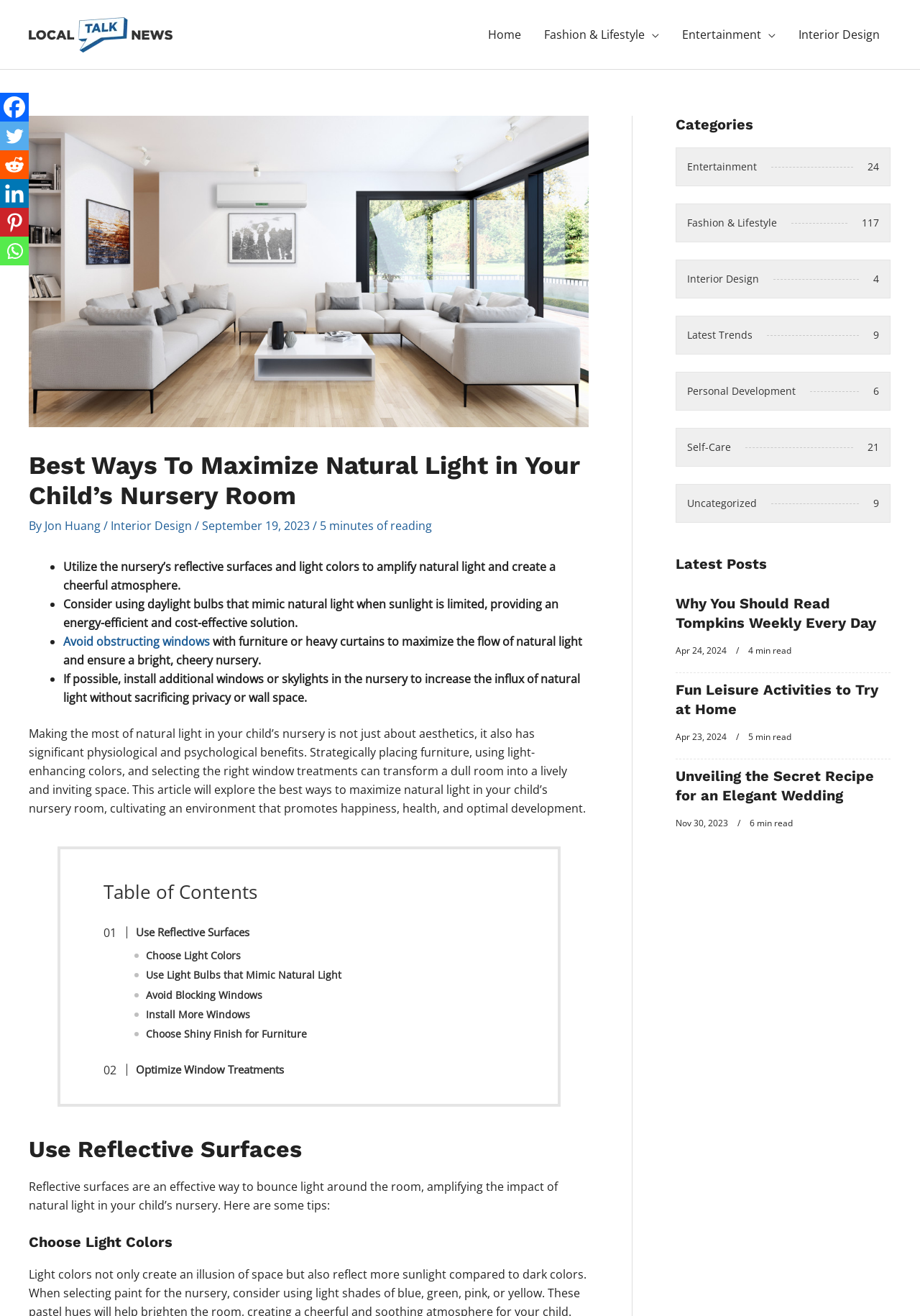Please answer the following question using a single word or phrase: 
What is the author of the article?

Jon Huang